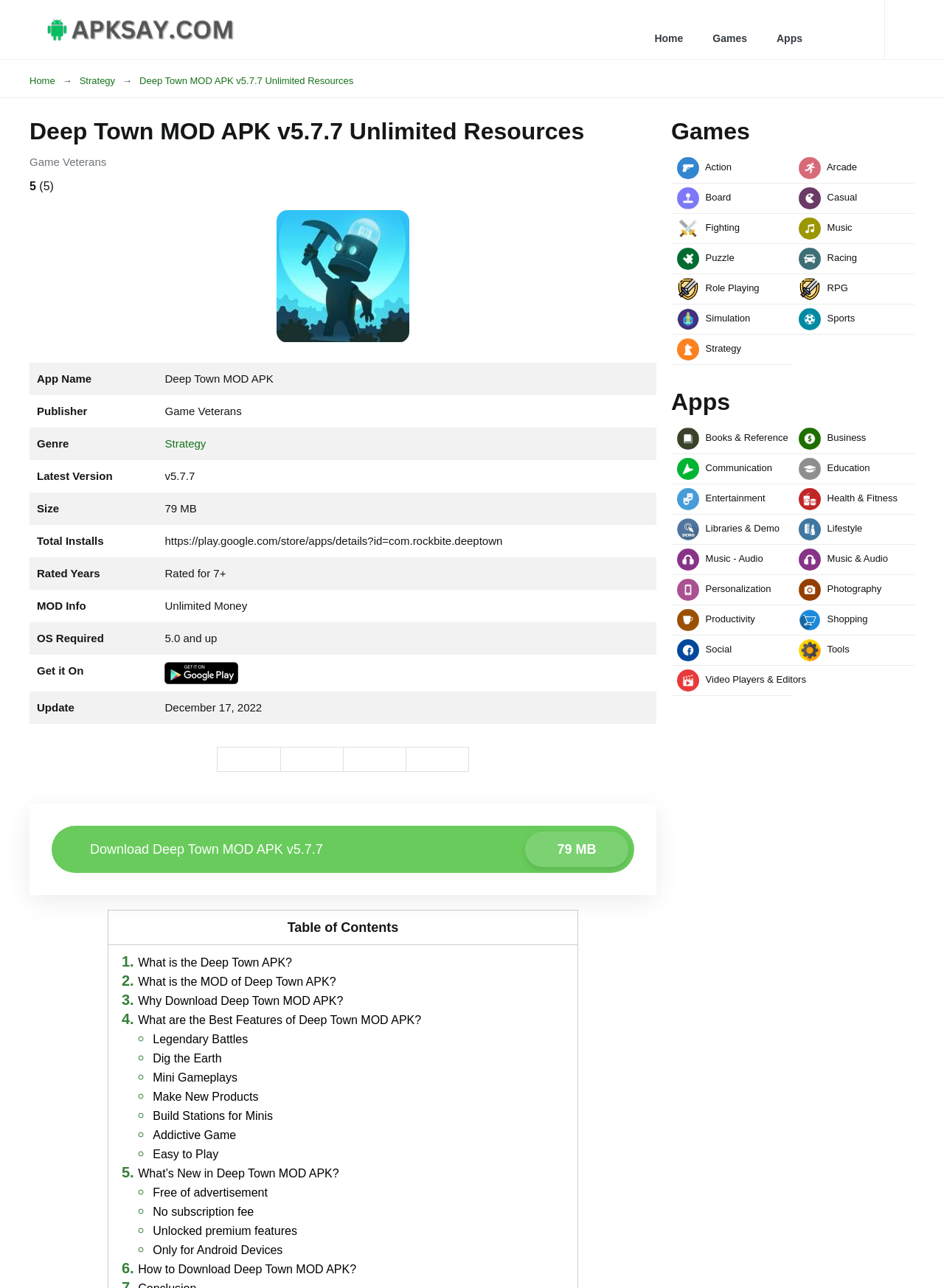What is the size of the game?
Can you offer a detailed and complete answer to this question?

The size of the game can be found in the table cell 'Size' which has the value '79 MB'.